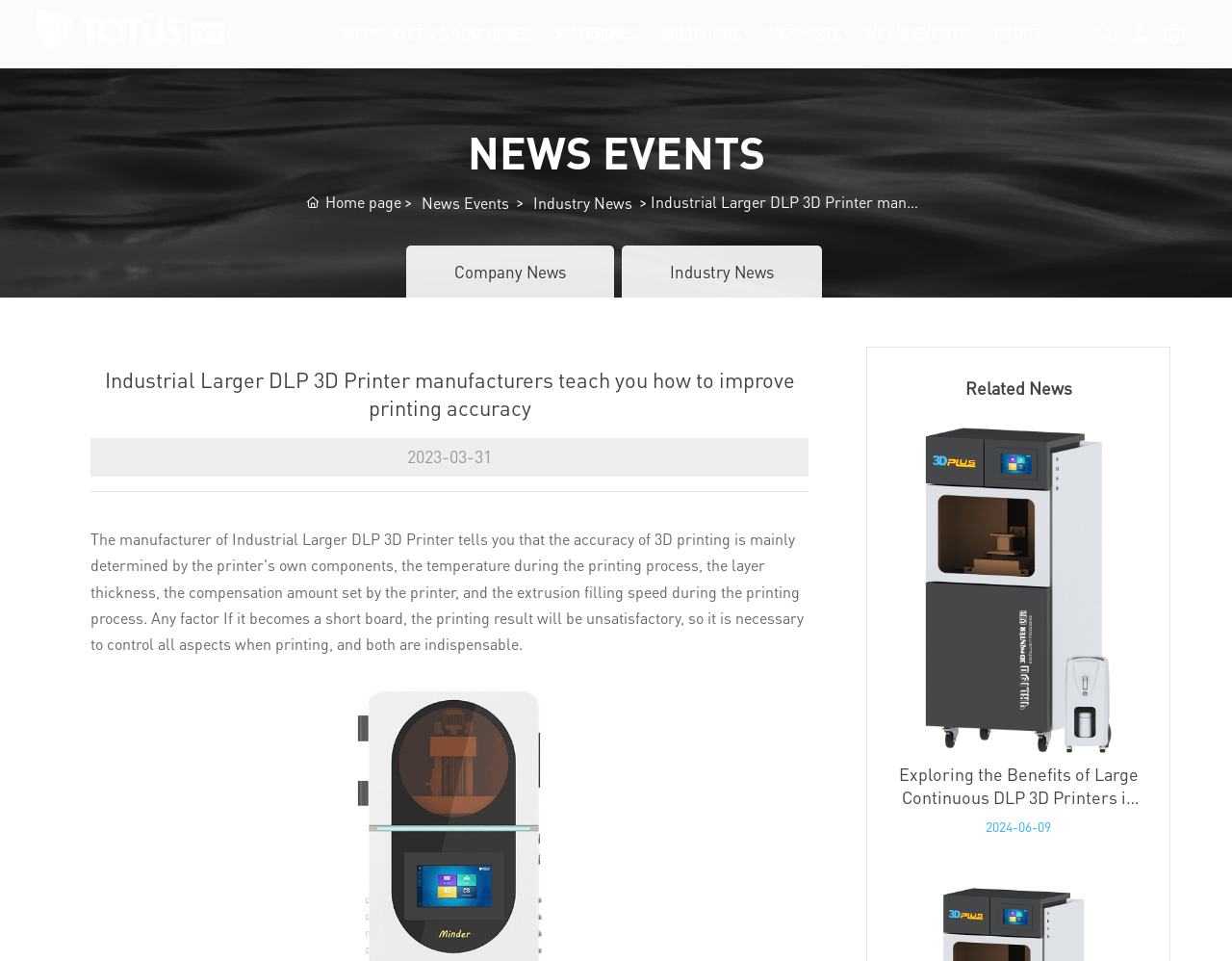Kindly determine the bounding box coordinates for the clickable area to achieve the given instruction: "Read NEWS EVENTS".

[0.379, 0.128, 0.621, 0.187]